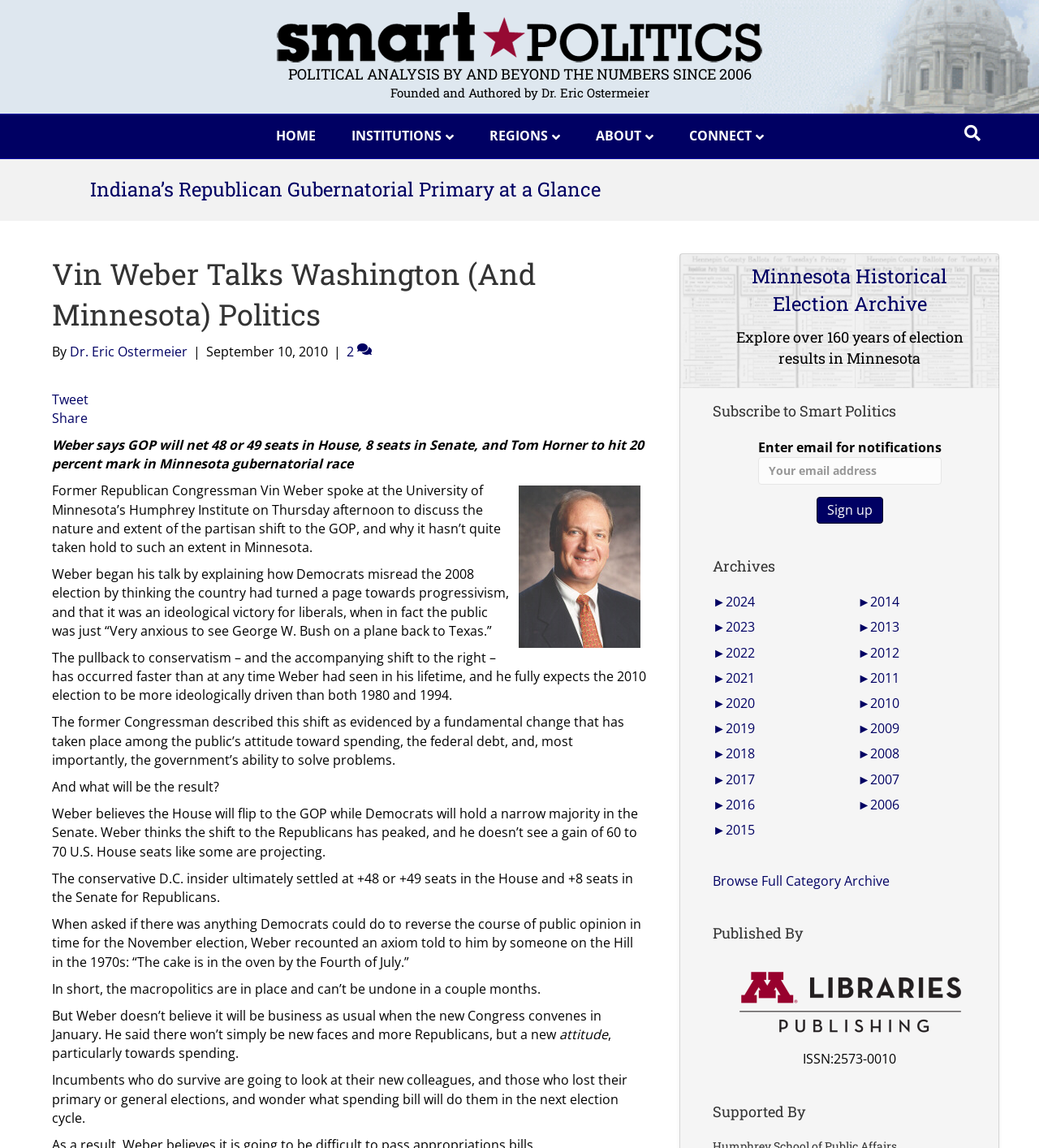Identify the bounding box coordinates for the UI element described as follows: ►2016. Use the format (top-left x, top-left y, bottom-right x, bottom-right y) and ensure all values are floating point numbers between 0 and 1.

[0.686, 0.693, 0.726, 0.708]